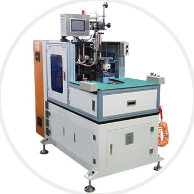Can you look at the image and give a comprehensive answer to the question:
What is the power consumption of the machine?

The machine's power specifications include a three-phase supply at 380V/50/60Hz, with a power consumption of 3.5Kw, highlighting its operational robustness.